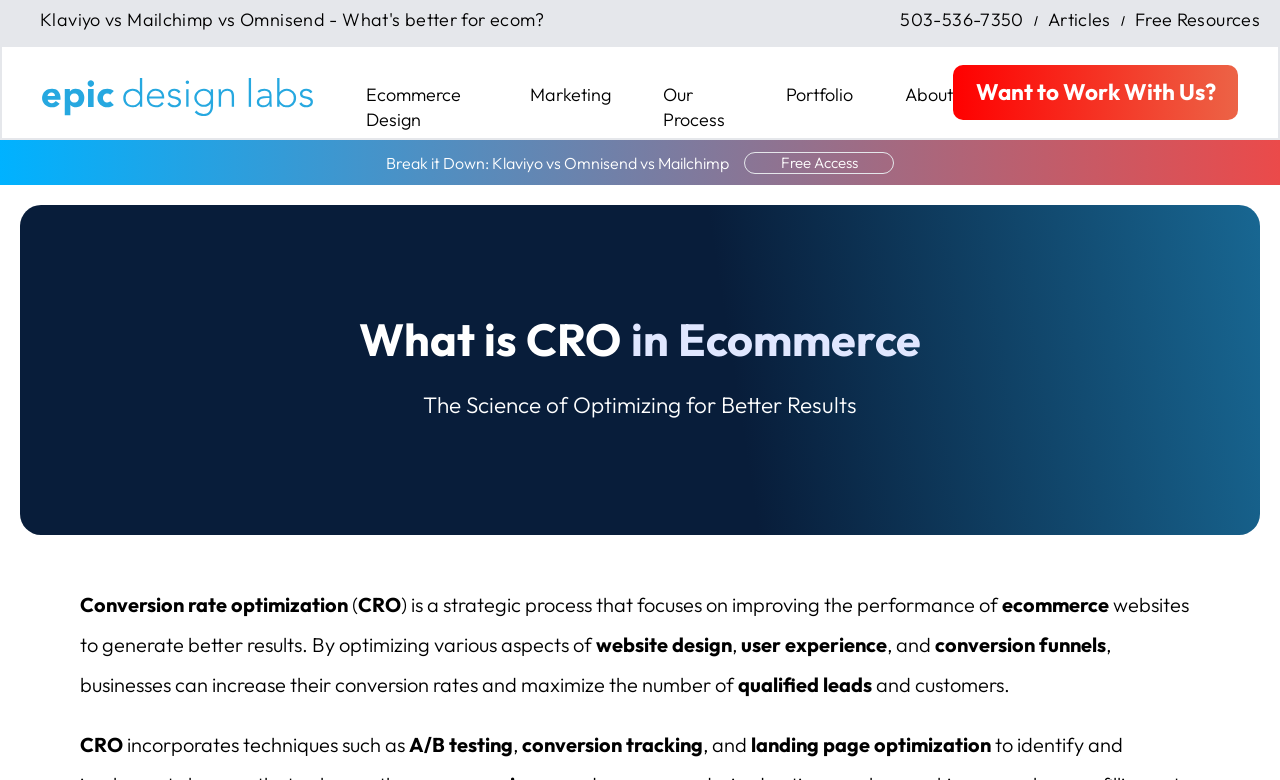Using the provided element description: "Want to Work With Us?", determine the bounding box coordinates of the corresponding UI element in the screenshot.

[0.745, 0.083, 0.967, 0.153]